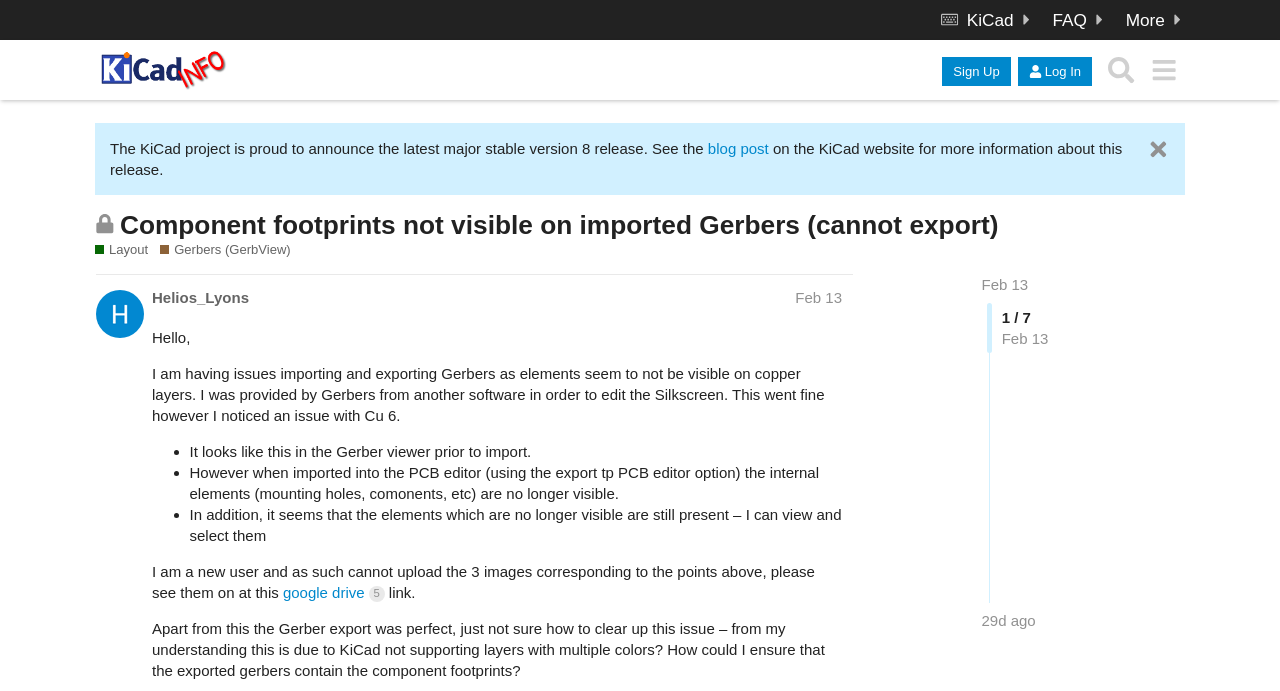Use the information in the screenshot to answer the question comprehensively: What is the topic of the closed discussion?

I found the answer by looking at the heading of the discussion thread, which says 'This topic is closed; it no longer accepts new replies Component footprints not visible on imported Gerbers (cannot export)'.